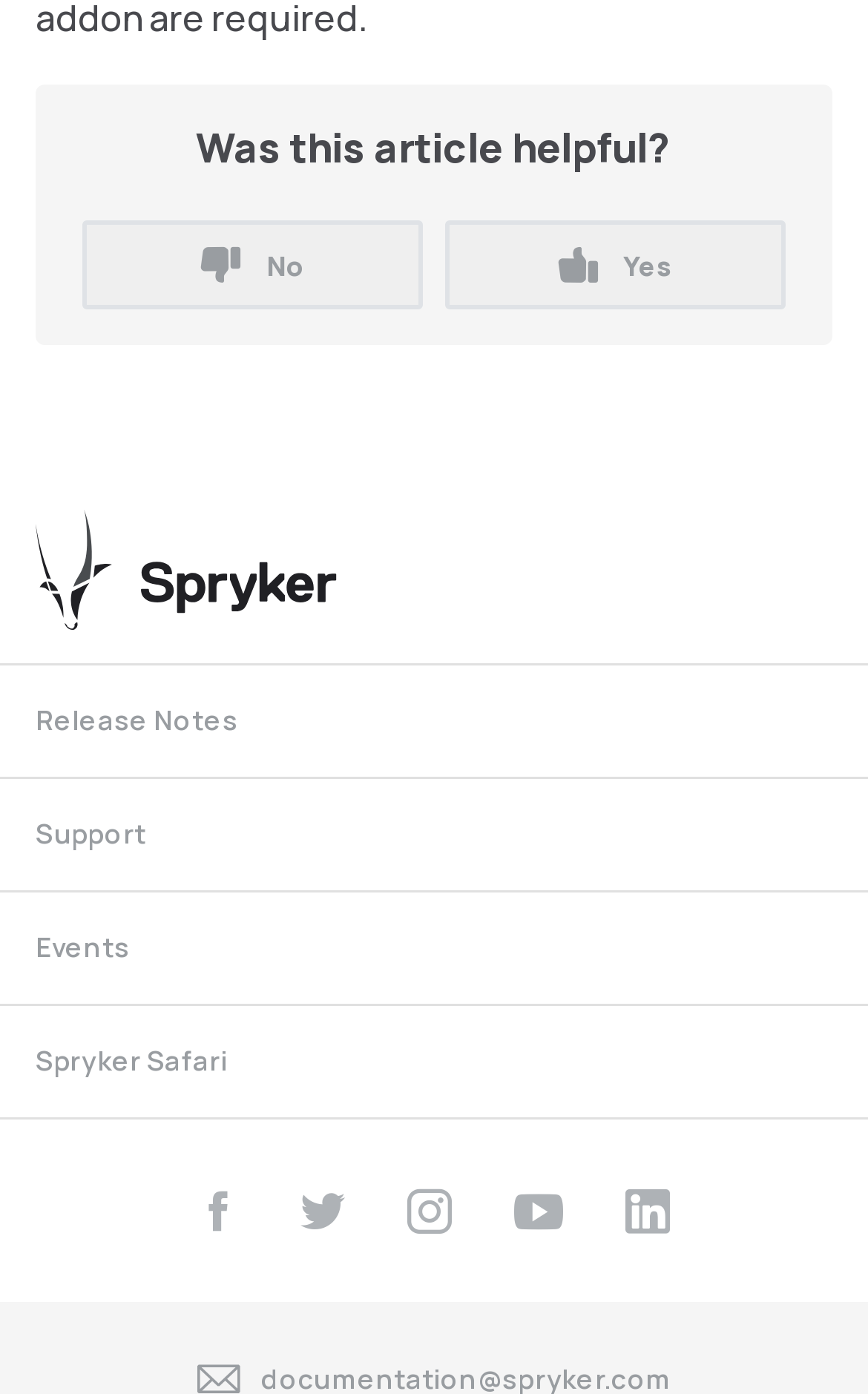Find the bounding box coordinates of the clickable area required to complete the following action: "Visit the 'Release Notes' page".

[0.041, 0.486, 0.275, 0.55]